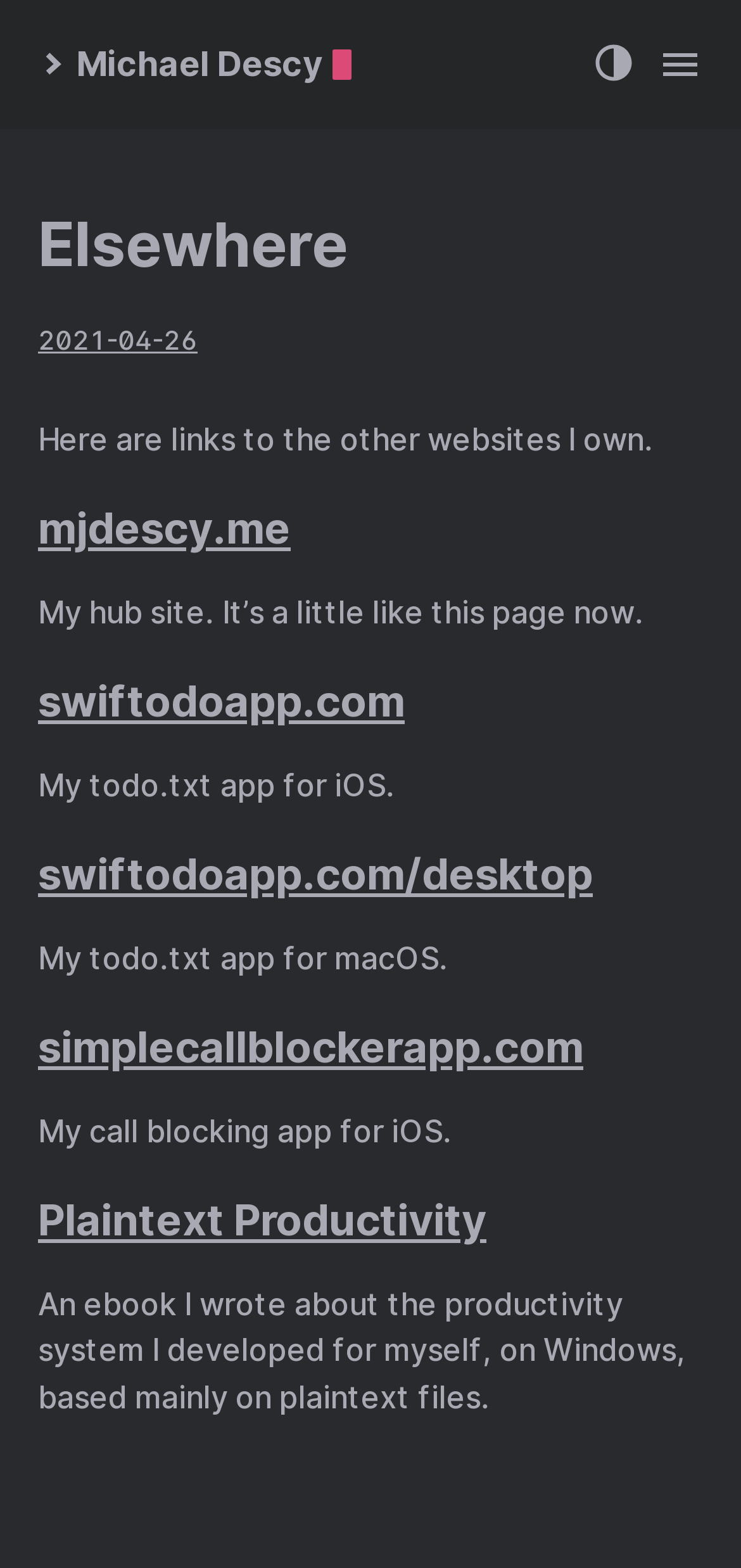Please identify the bounding box coordinates of the element's region that I should click in order to complete the following instruction: "go to Michael Descy's homepage". The bounding box coordinates consist of four float numbers between 0 and 1, i.e., [left, top, right, bottom].

[0.051, 0.024, 0.475, 0.058]